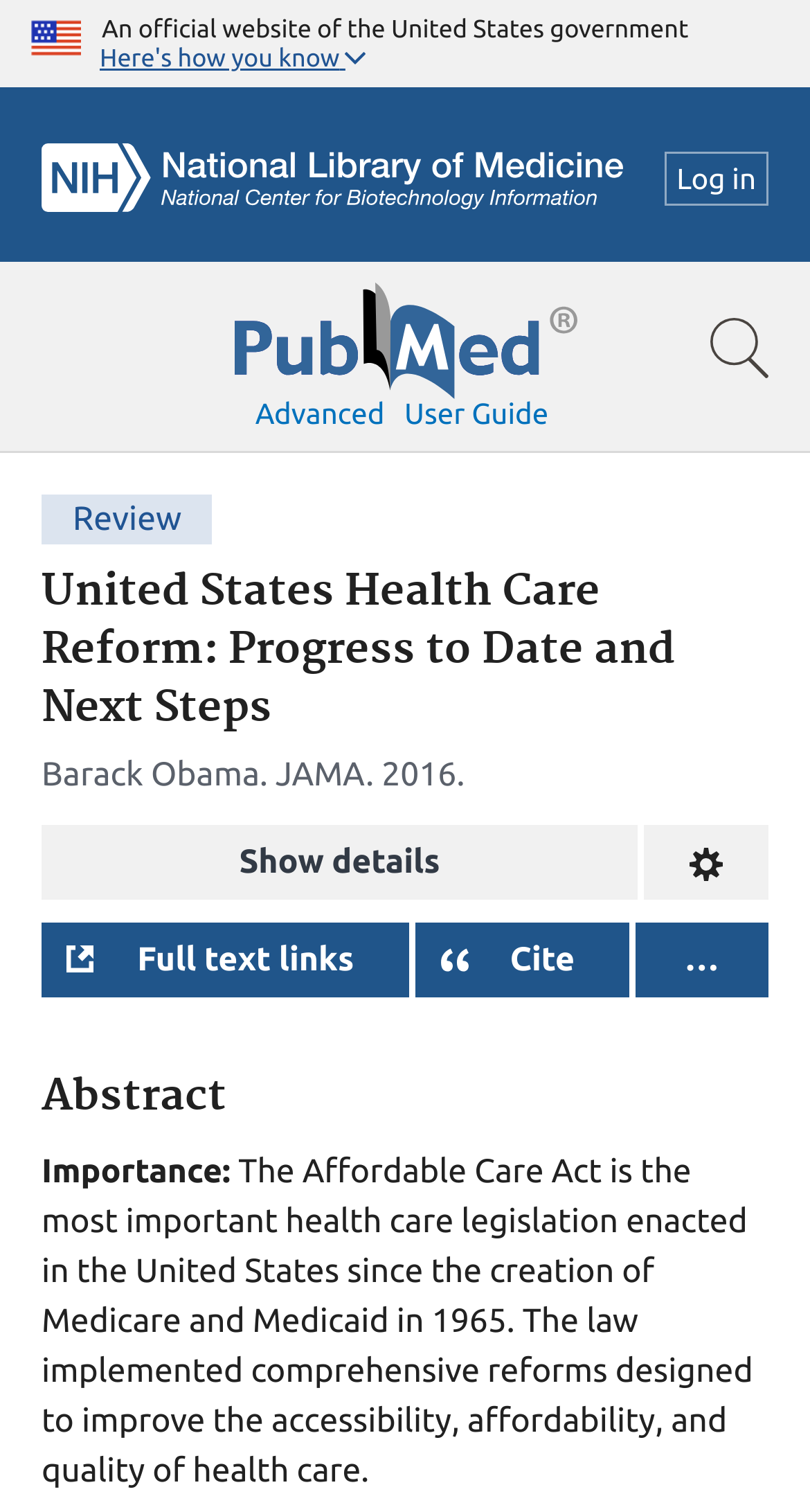From the webpage screenshot, predict the bounding box of the UI element that matches this description: "Full text links".

[0.051, 0.609, 0.504, 0.659]